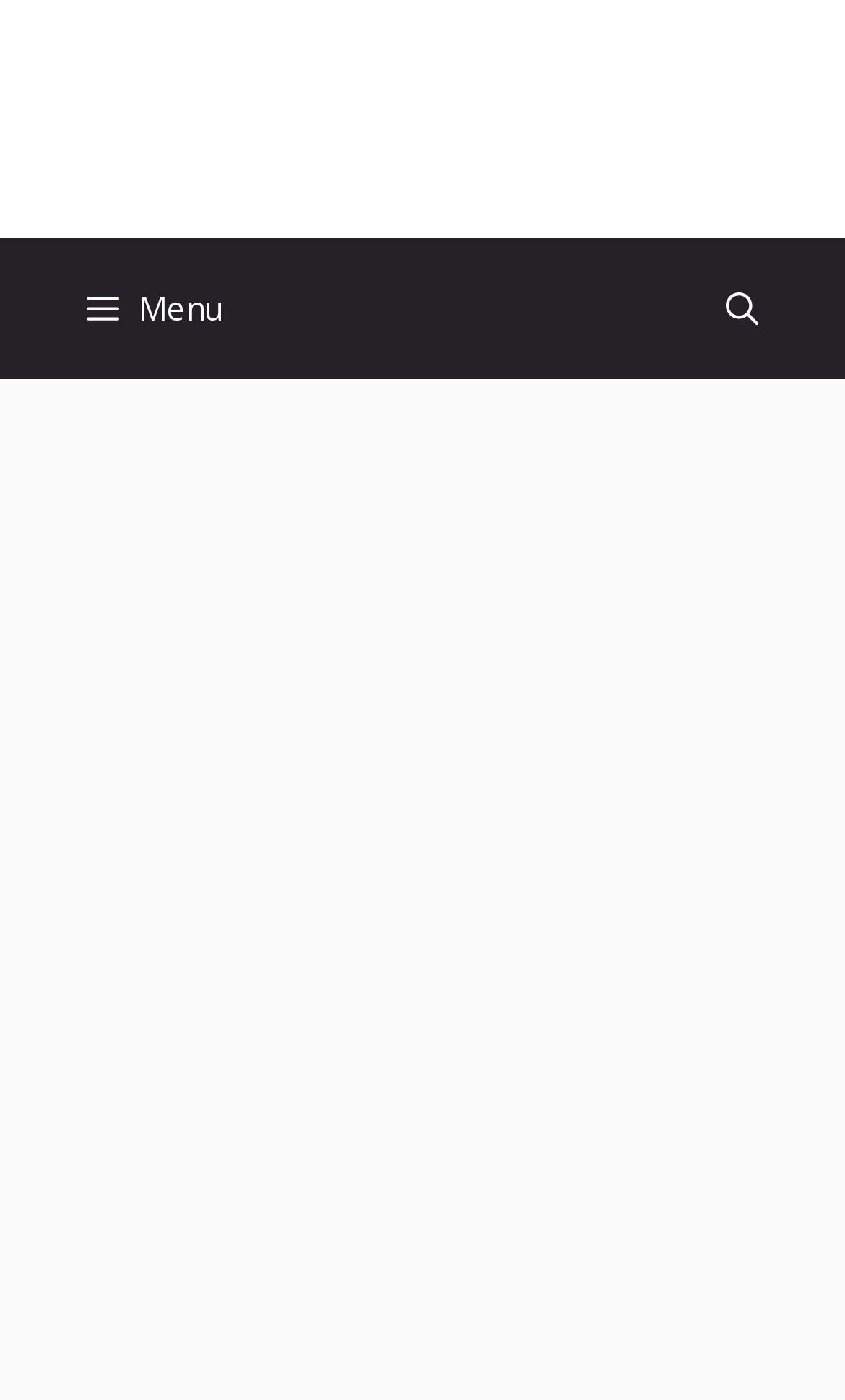Please determine the primary heading and provide its text.

Examining Eugenio Pallisco’s Life in Michigan